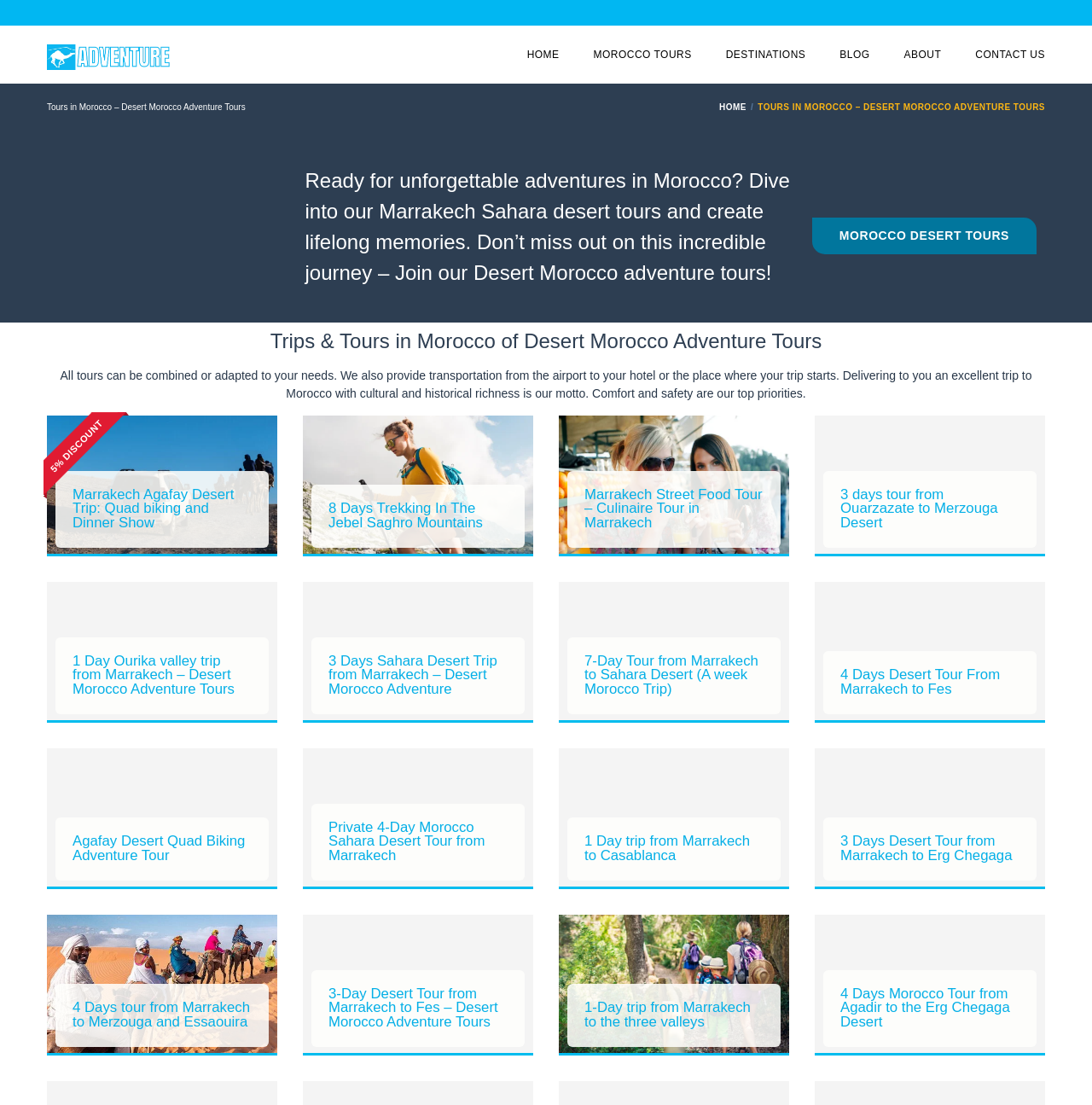Pinpoint the bounding box coordinates of the element to be clicked to execute the instruction: "Click the 'Contact Us' link".

None